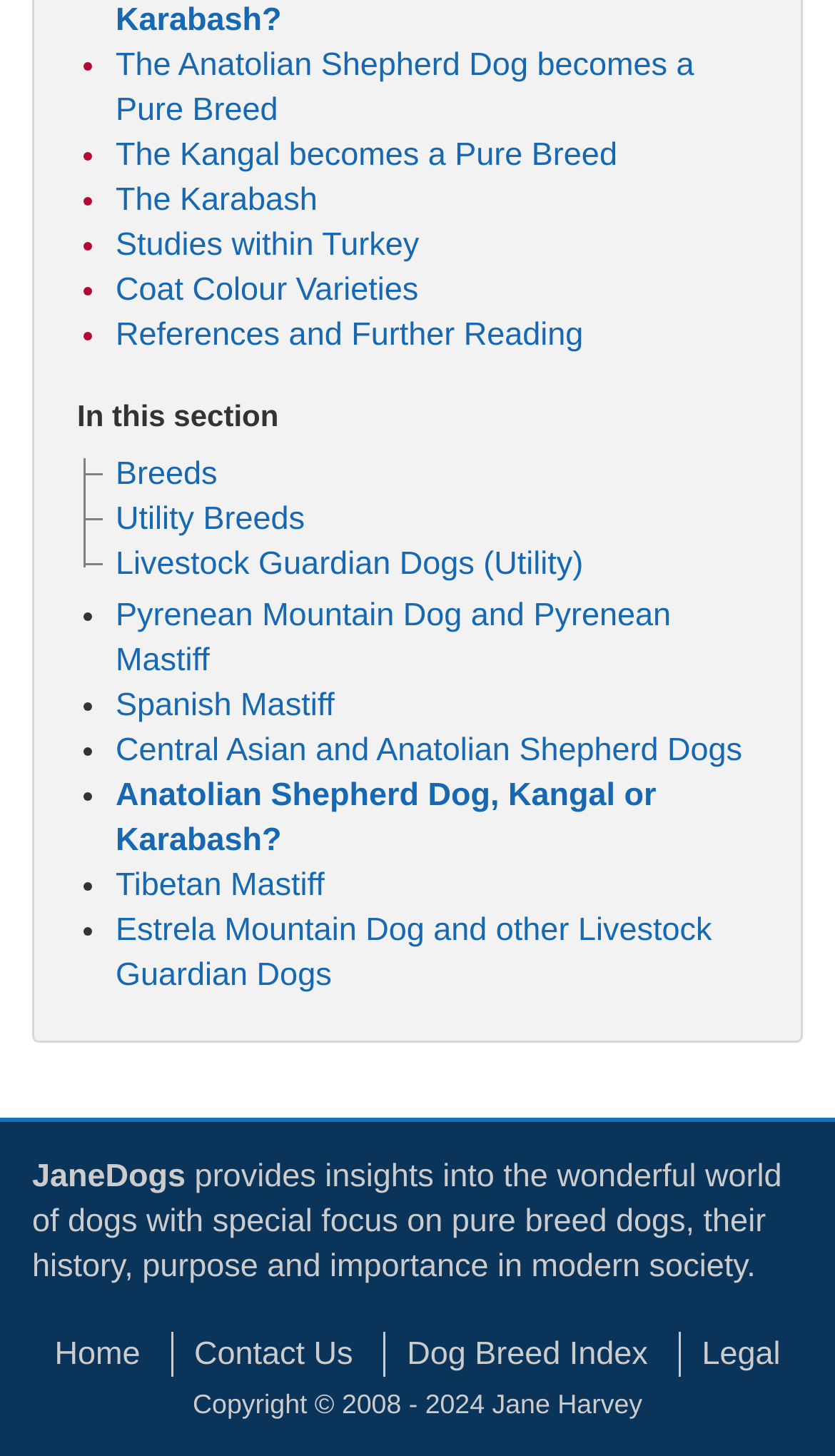Please answer the following question using a single word or phrase: 
What is the main topic of this webpage?

Dogs